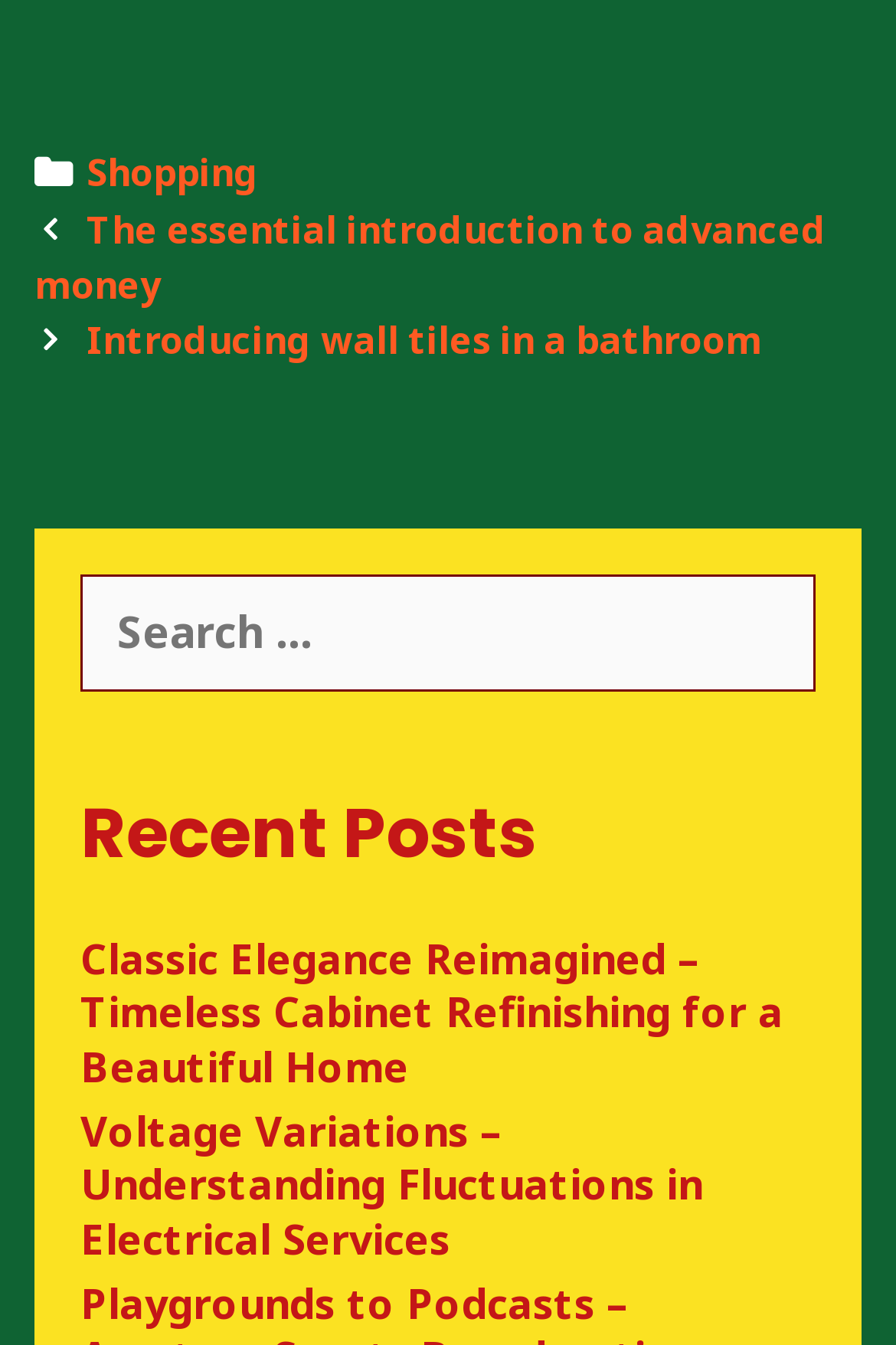Highlight the bounding box of the UI element that corresponds to this description: "Shopping".

[0.097, 0.11, 0.289, 0.147]